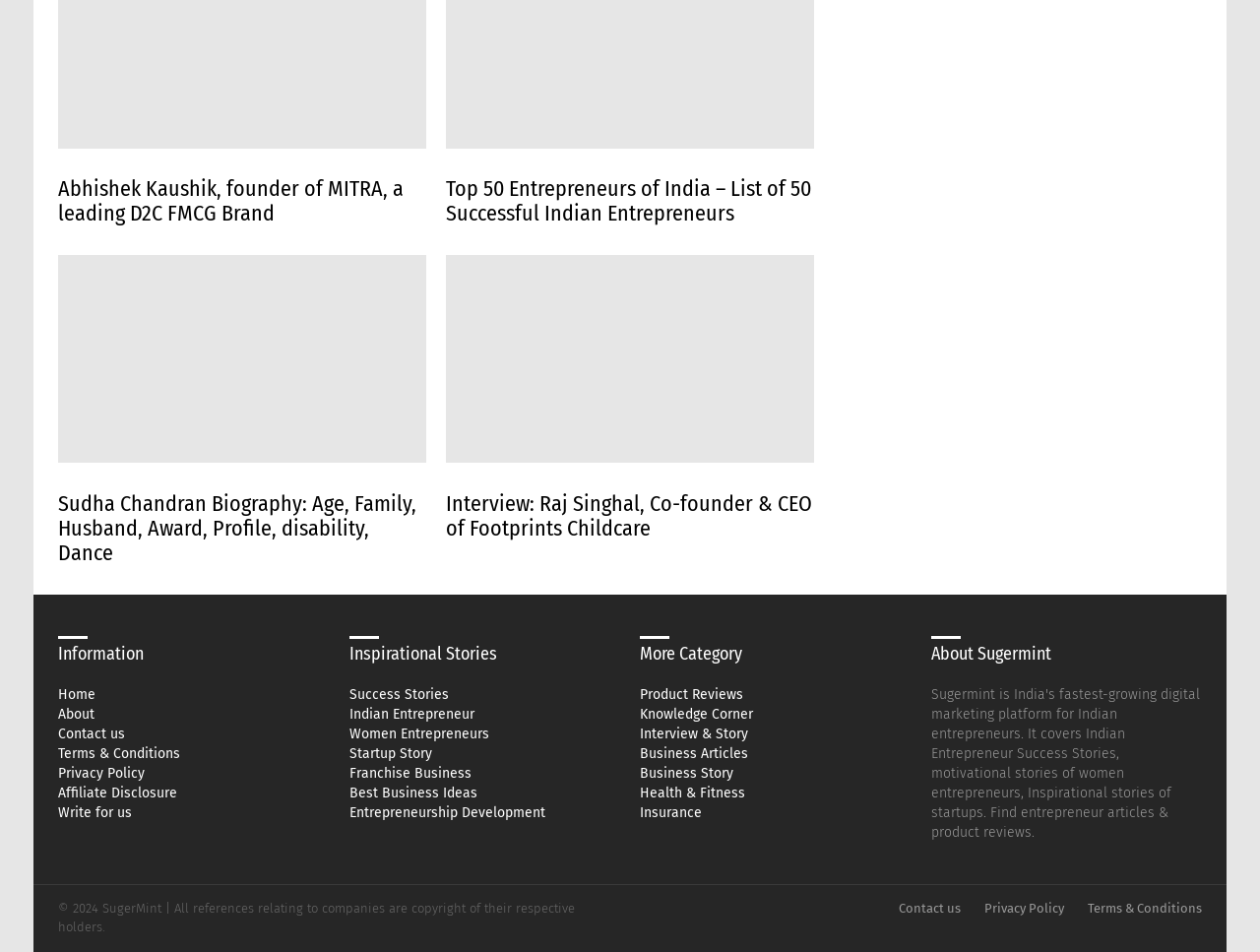Identify the bounding box coordinates of the area you need to click to perform the following instruction: "Go to the Home page".

[0.046, 0.721, 0.261, 0.739]